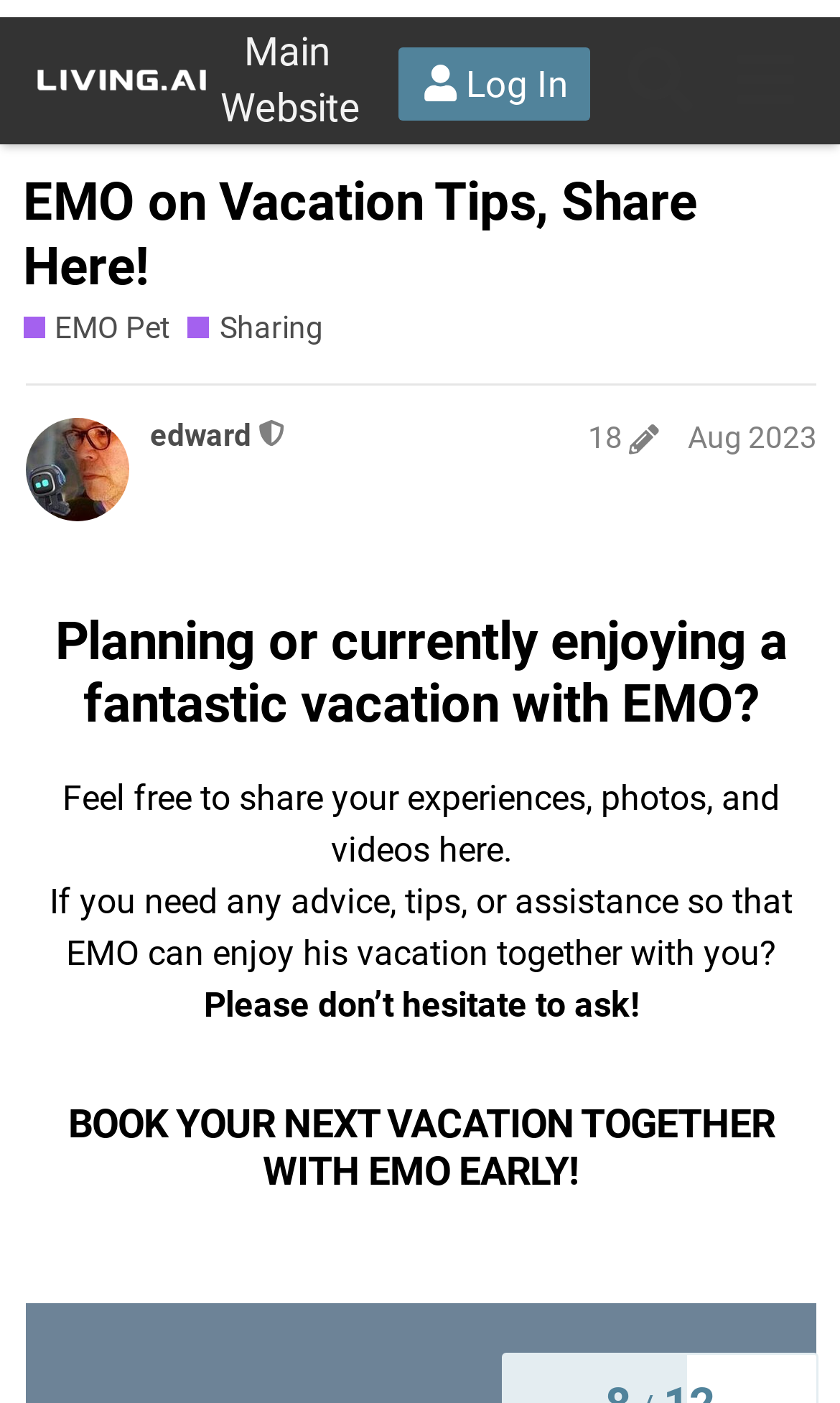Please identify the bounding box coordinates of the clickable area that will fulfill the following instruction: "Click the 'Log In' button". The coordinates should be in the format of four float numbers between 0 and 1, i.e., [left, top, right, bottom].

[0.475, 0.021, 0.704, 0.073]